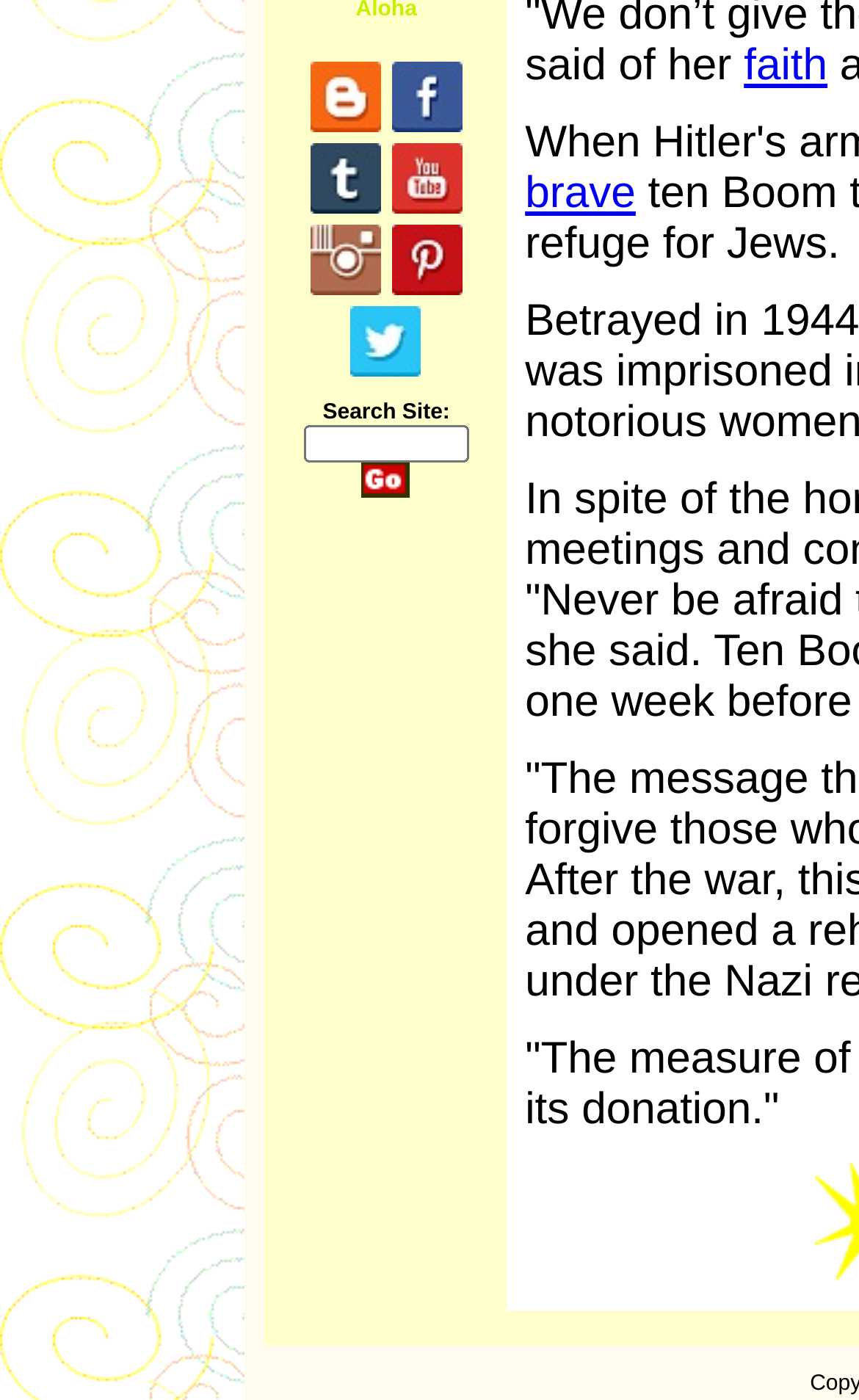Given the element description "parent_node: Aloha name="submit"", identify the bounding box of the corresponding UI element.

[0.422, 0.33, 0.478, 0.356]